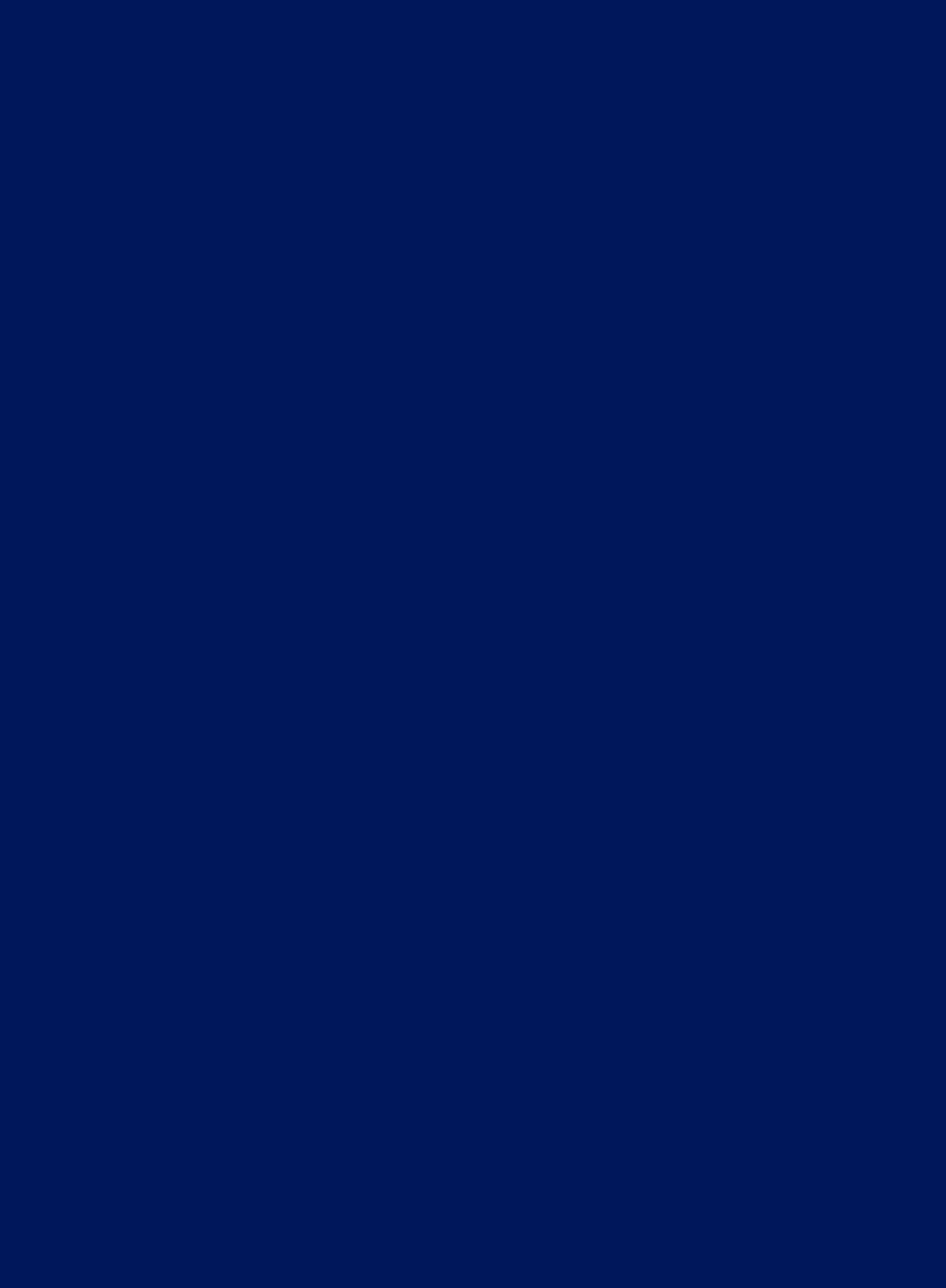Give a concise answer using one word or a phrase to the following question:
What is the email address for contact?

info@hover.co.za